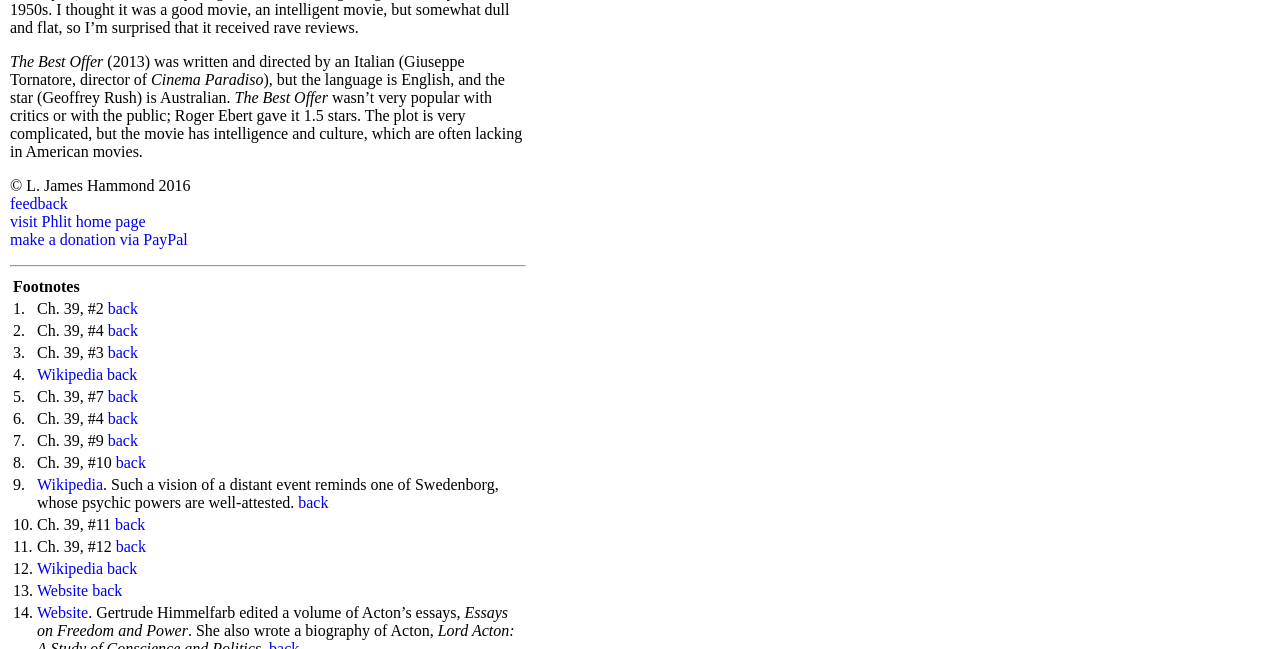What is the language of the movie?
Look at the image and answer with only one word or phrase.

English